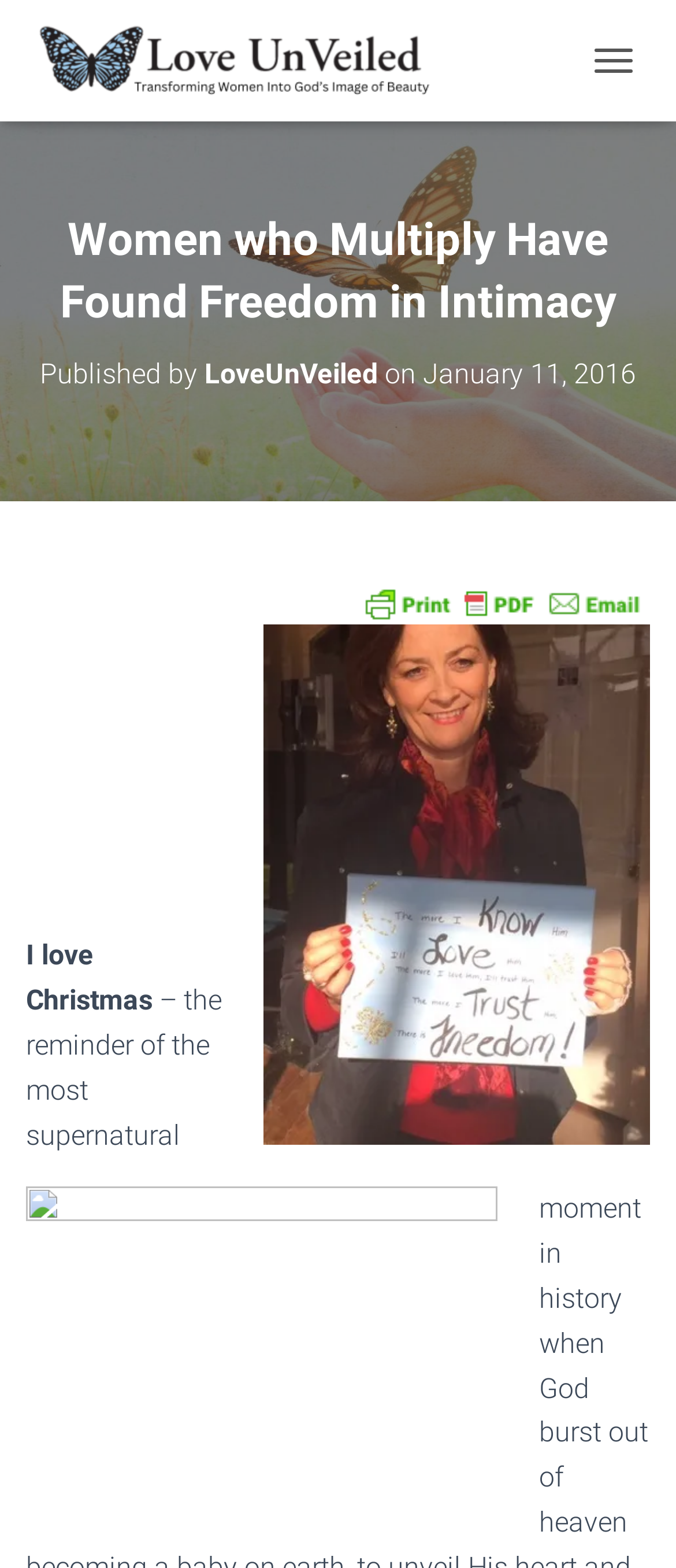Examine the image carefully and respond to the question with a detailed answer: 
What is the date of publication?

I determined the date of publication by reading the heading 'Published by LoveUnVeiled on January 11, 2016' which explicitly states the date of publication.